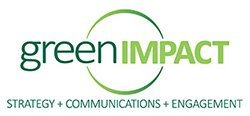Elaborate on the elements present in the image.

The image features the logo of "green IMPACT," a consultancy focused on sustainability and environmental initiatives. The logo prominently displays the name in a modern font, with "green" in a soft green color and "IMPACT" highlighted in a more vibrant green, emphasizing the organization's commitment to environmental issues. Below the name, the tagline "STRATEGY + COMMUNICATIONS + ENGAGEMENT" is presented, indicating the consultancy's multifaceted approach to promoting green initiatives. This visual representation aligns with their mission to support nonprofits, universities, and businesses in addressing sustainability challenges and engaging communities in meaningful environmental actions.